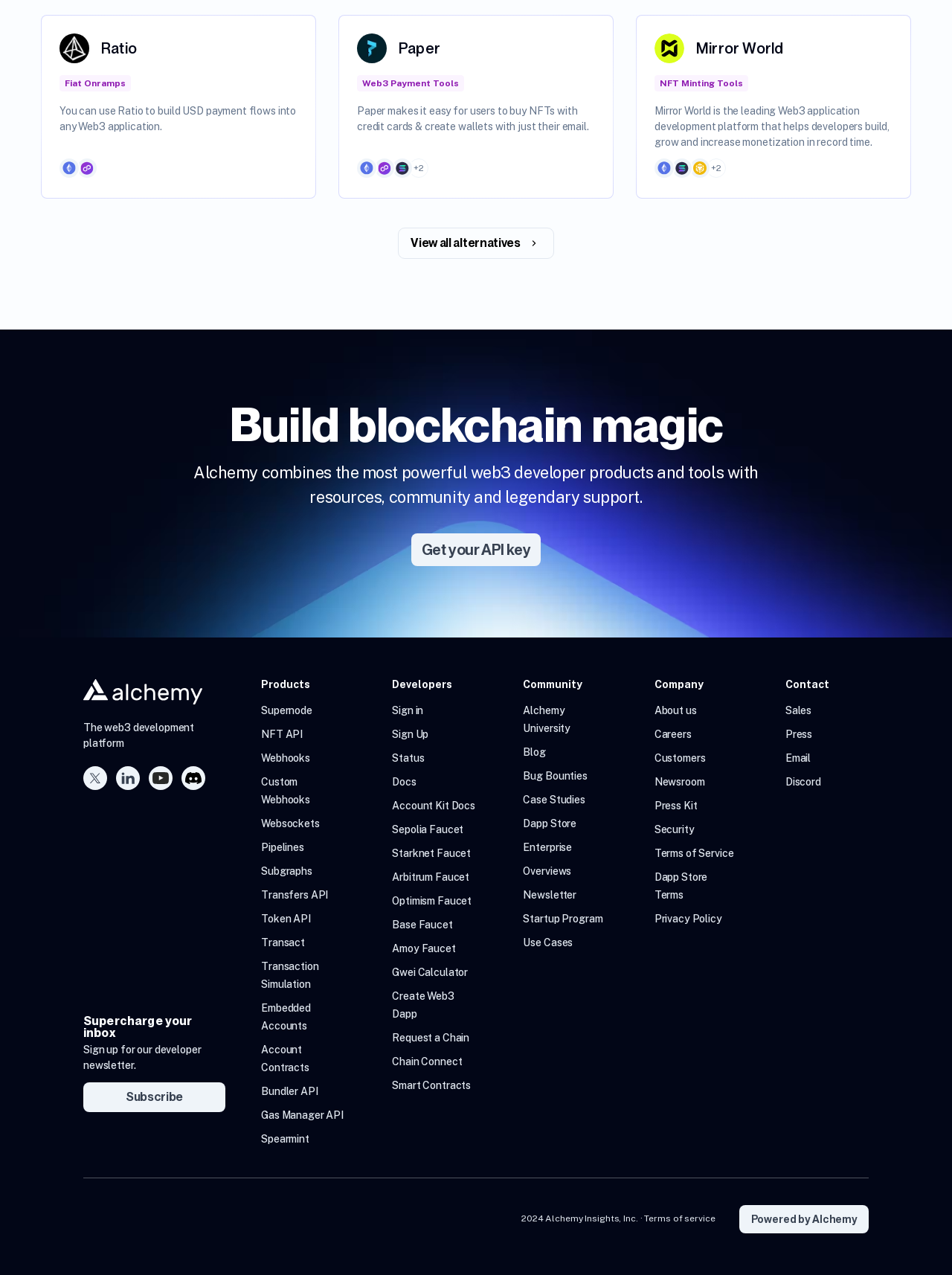What is the logo above the 'Build blockchain magic' heading?
From the screenshot, supply a one-word or short-phrase answer.

Ratio Logo